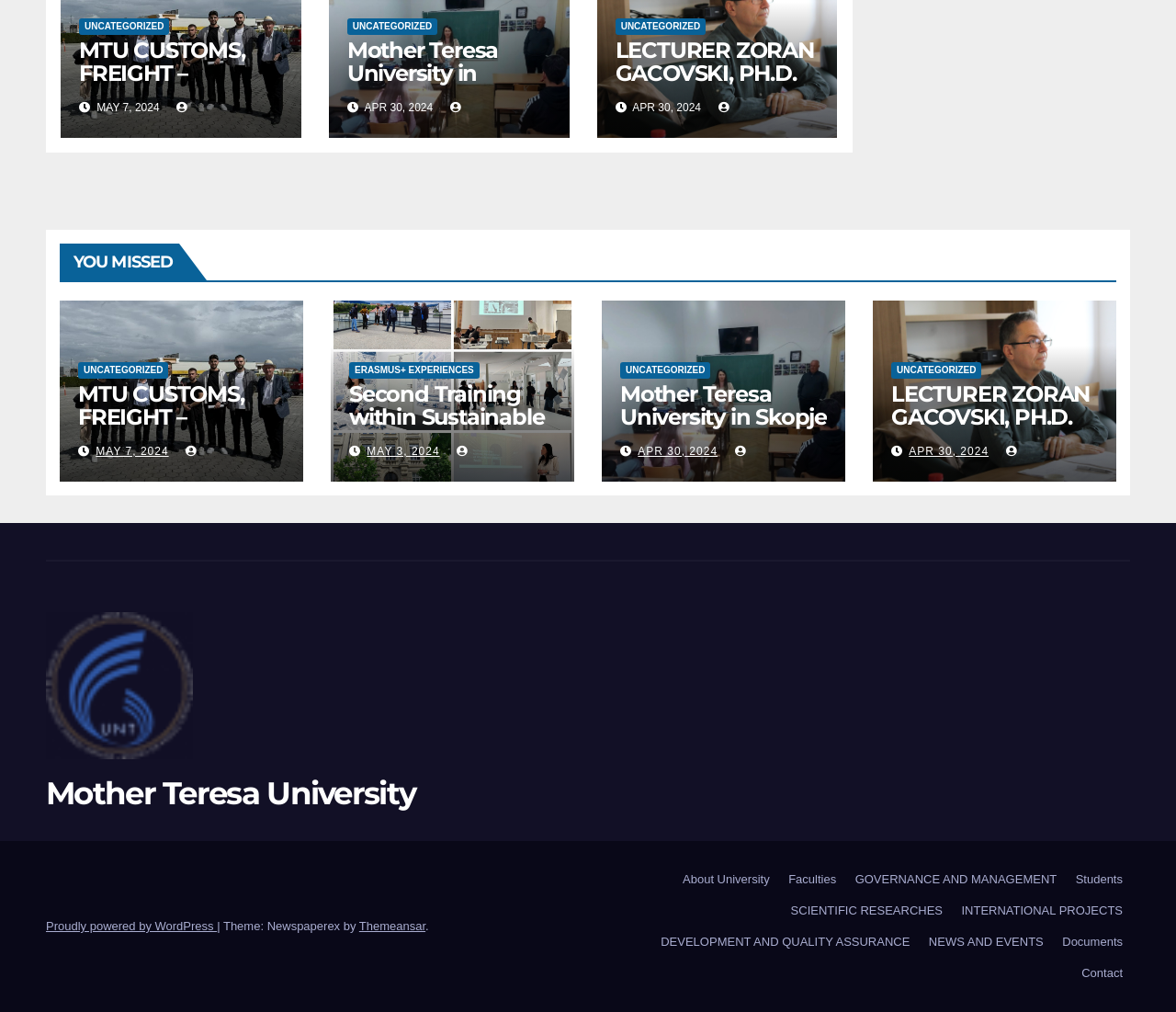Locate the bounding box of the UI element with the following description: "Uncategorized".

[0.066, 0.358, 0.143, 0.374]